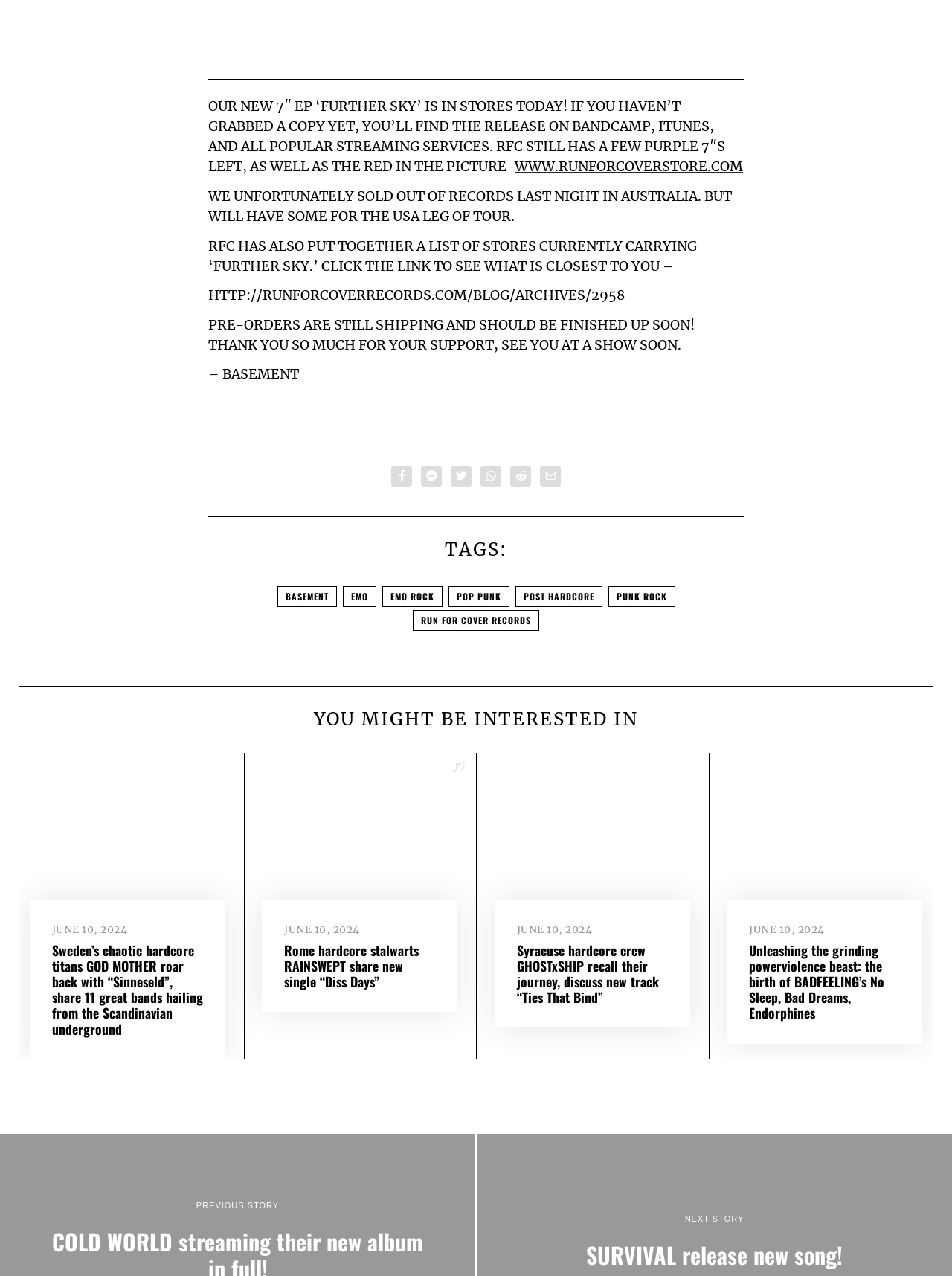Identify the bounding box of the UI element that matches this description: "punk rock".

[0.639, 0.46, 0.709, 0.476]